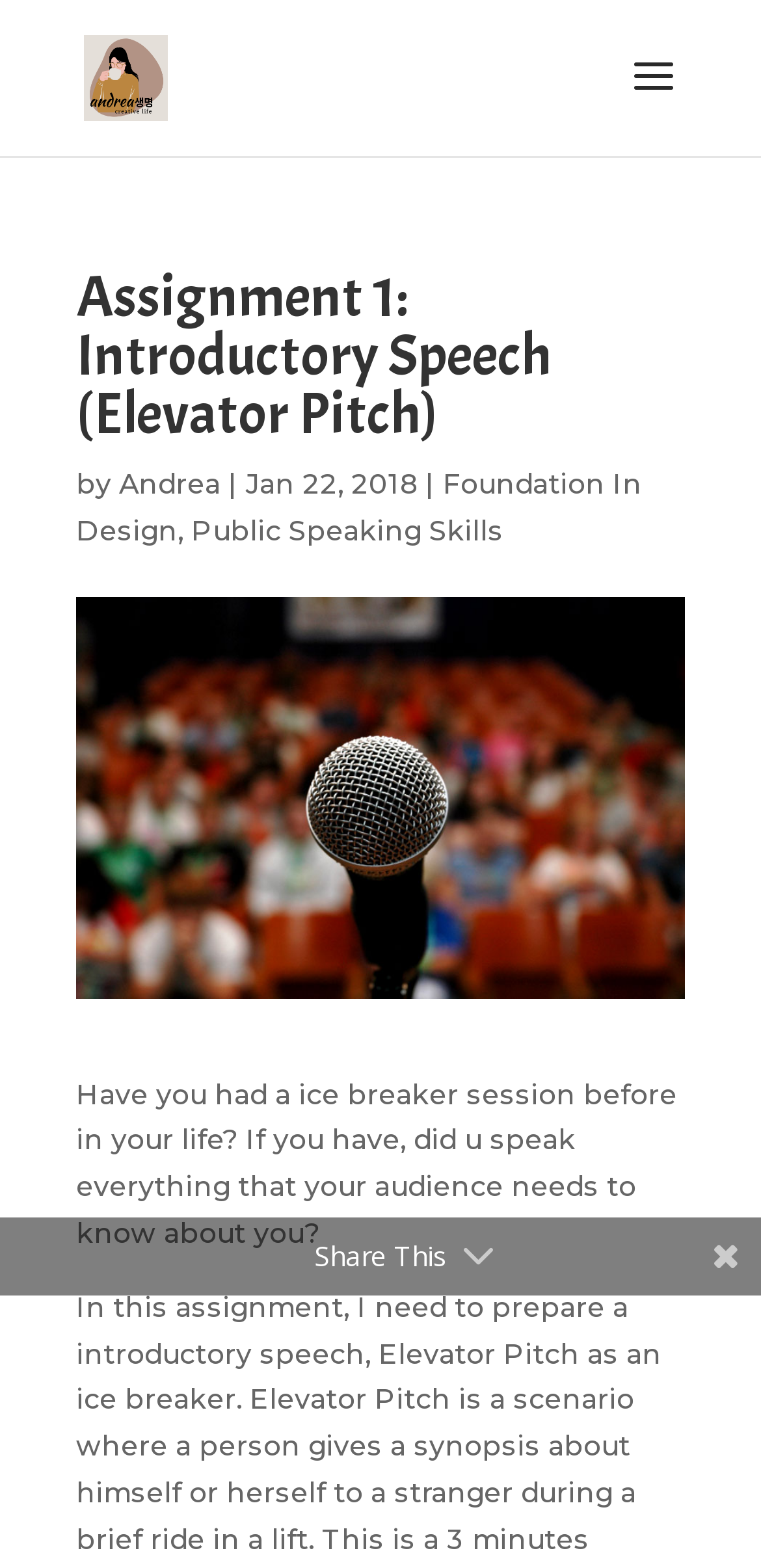Utilize the information from the image to answer the question in detail:
What is the category of the course 'Foundation In Design'?

I found the answer by looking at the links 'Foundation In Design' and 'Public Speaking Skills' which are located near each other and seem to be related to the same course category.